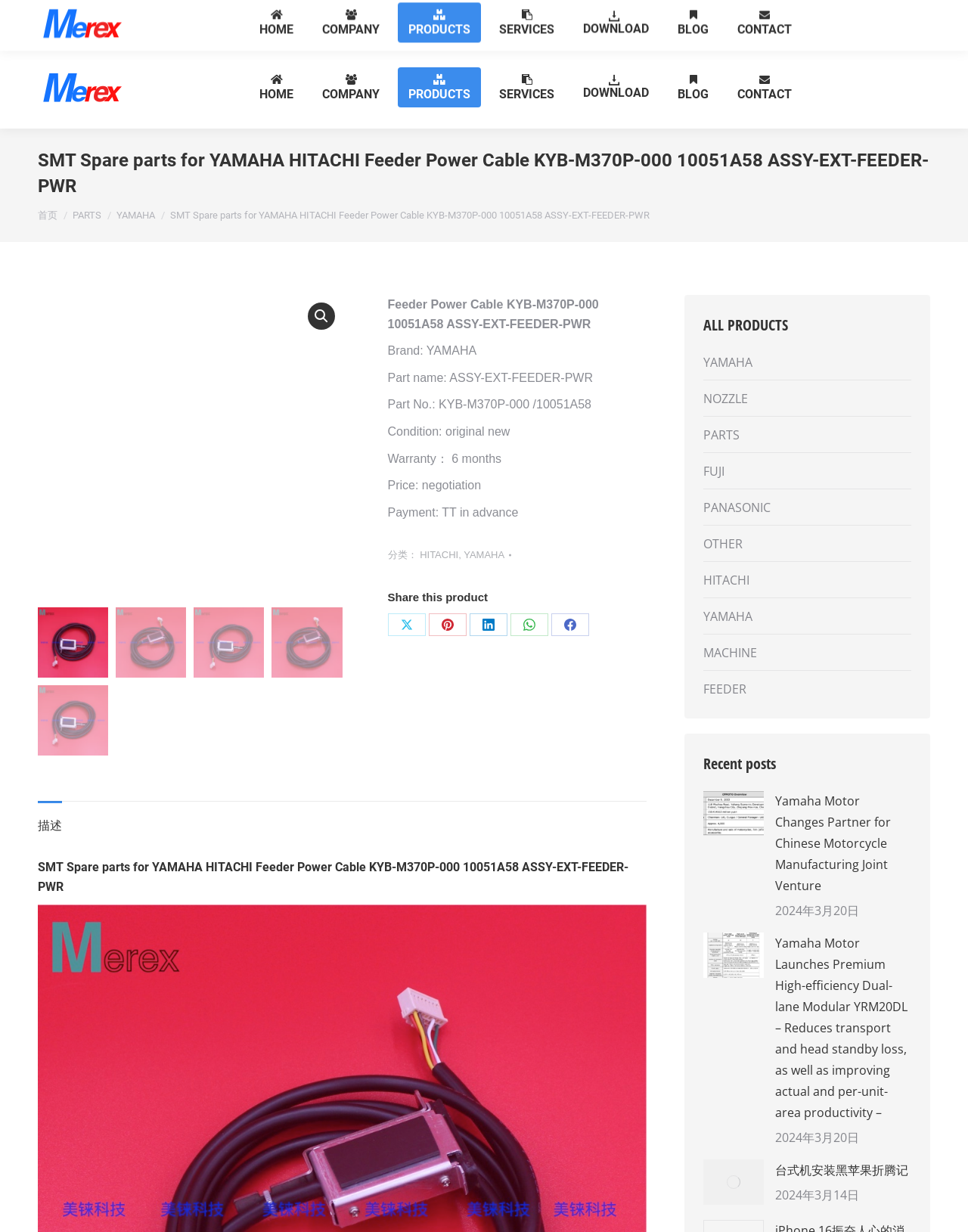What is the part number of the Feeder Power Cable?
Look at the webpage screenshot and answer the question with a detailed explanation.

I found the part number by looking at the product description section, where it lists the details of the Feeder Power Cable, including the part number.